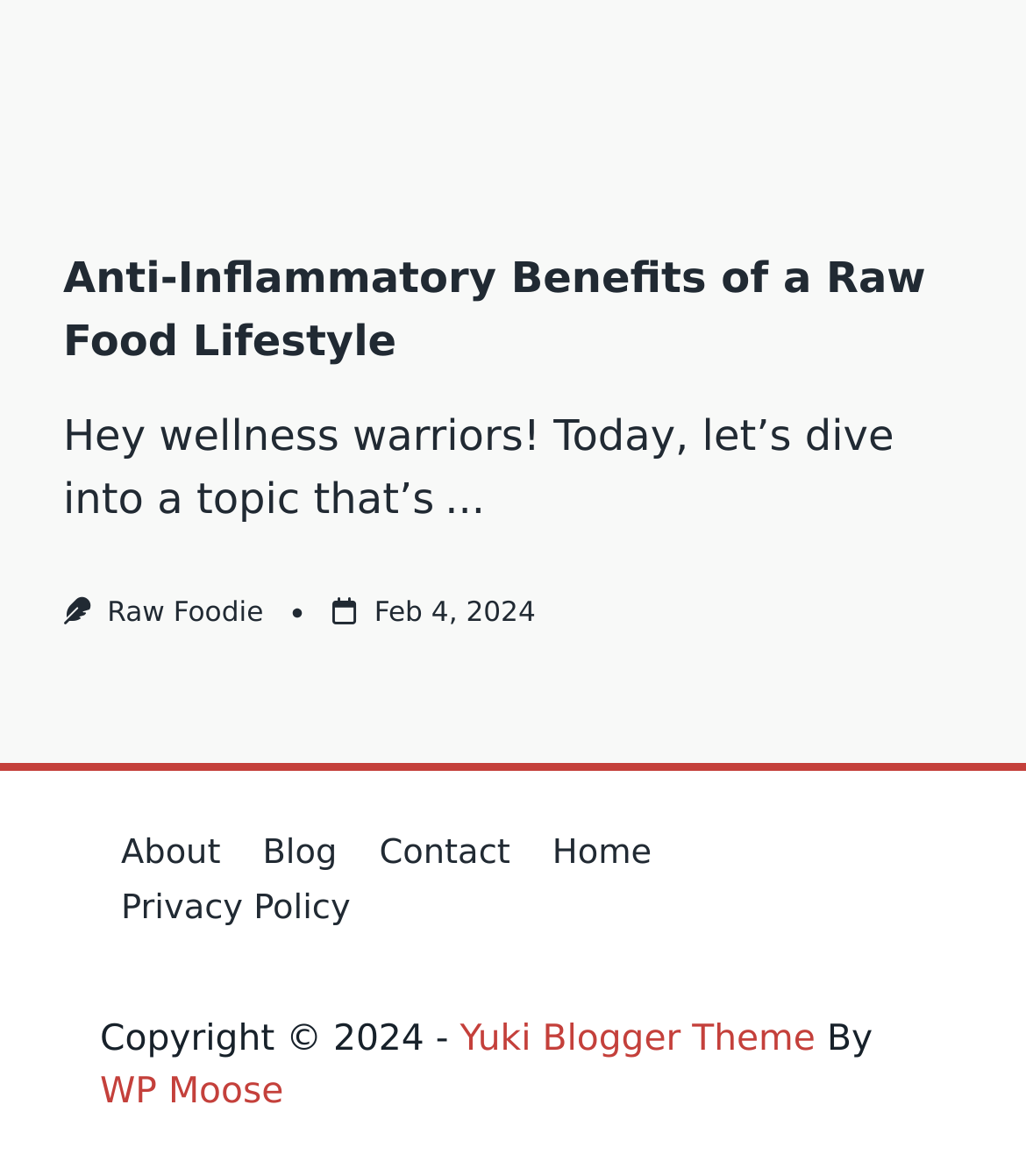Please provide the bounding box coordinates for the element that needs to be clicked to perform the following instruction: "Explore the 'Raw Foodie' link". The coordinates should be given as four float numbers between 0 and 1, i.e., [left, top, right, bottom].

[0.104, 0.509, 0.257, 0.536]